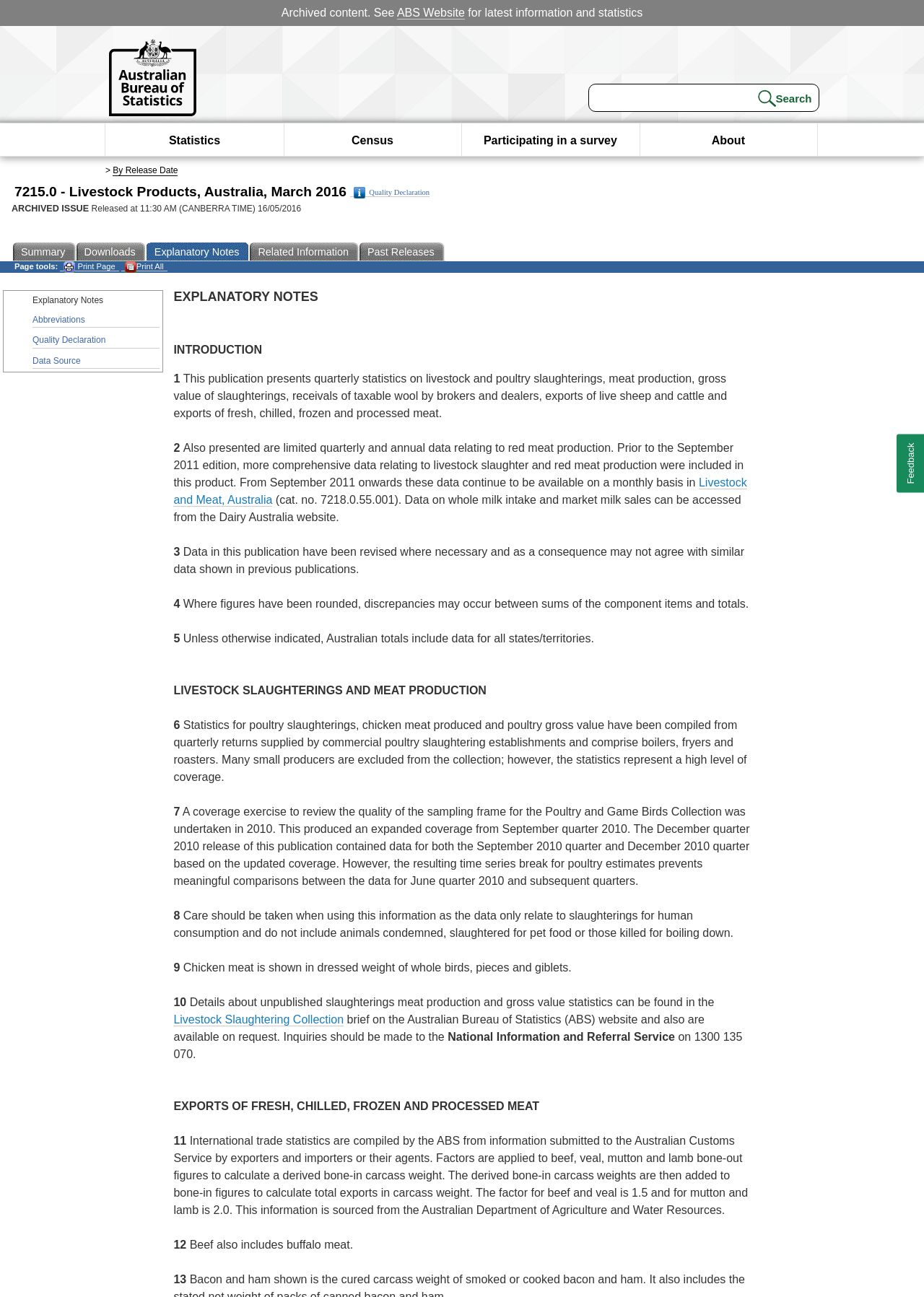What is the title of this publication?
Please provide a comprehensive answer based on the visual information in the image.

The title can be found at the top of the webpage, which is '7215.0 - Livestock Products, Australia, March 2016'. This title is also repeated in the 'Summary' section.